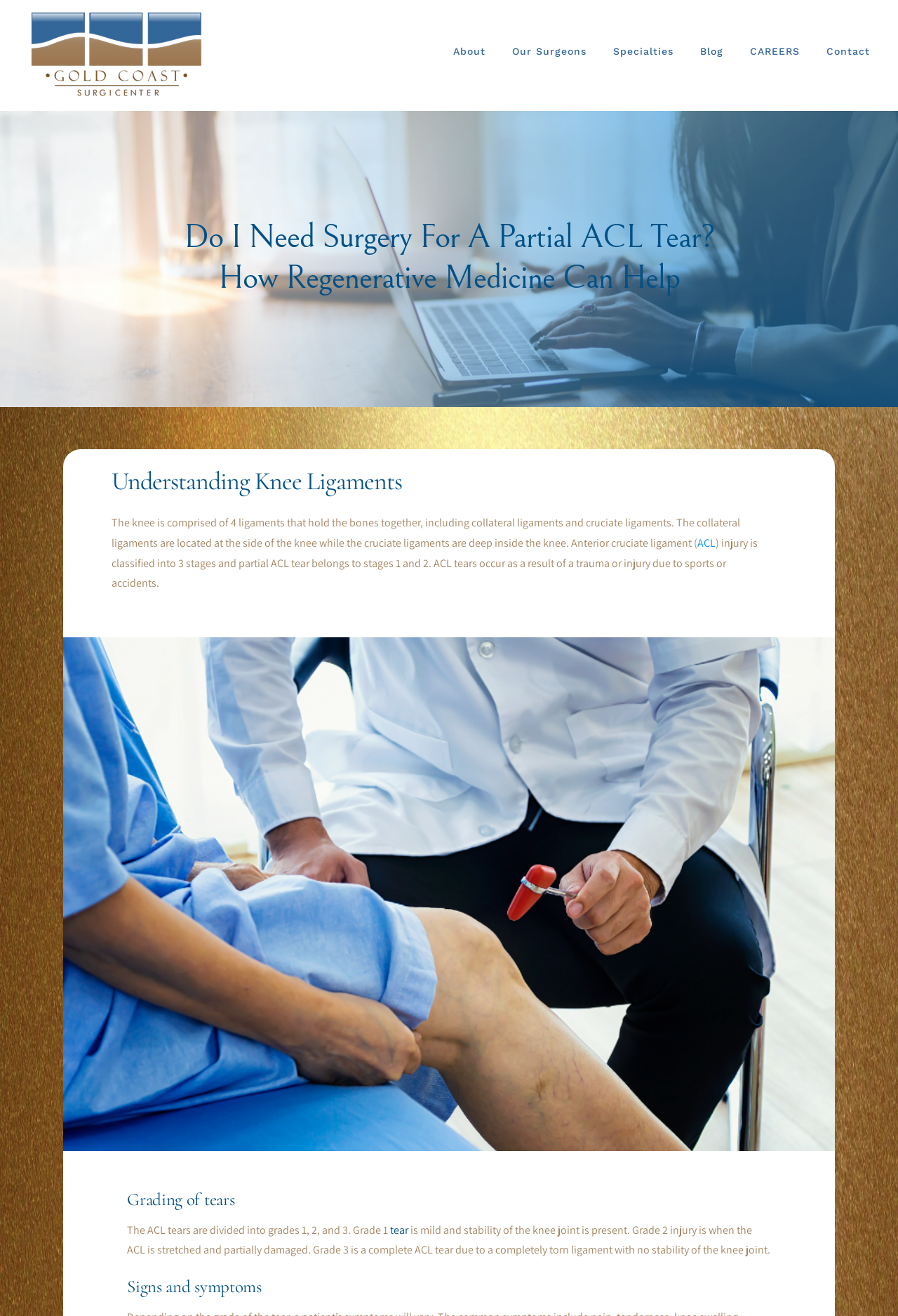Kindly provide the bounding box coordinates of the section you need to click on to fulfill the given instruction: "Visit the Contact page".

[0.92, 0.005, 0.969, 0.072]